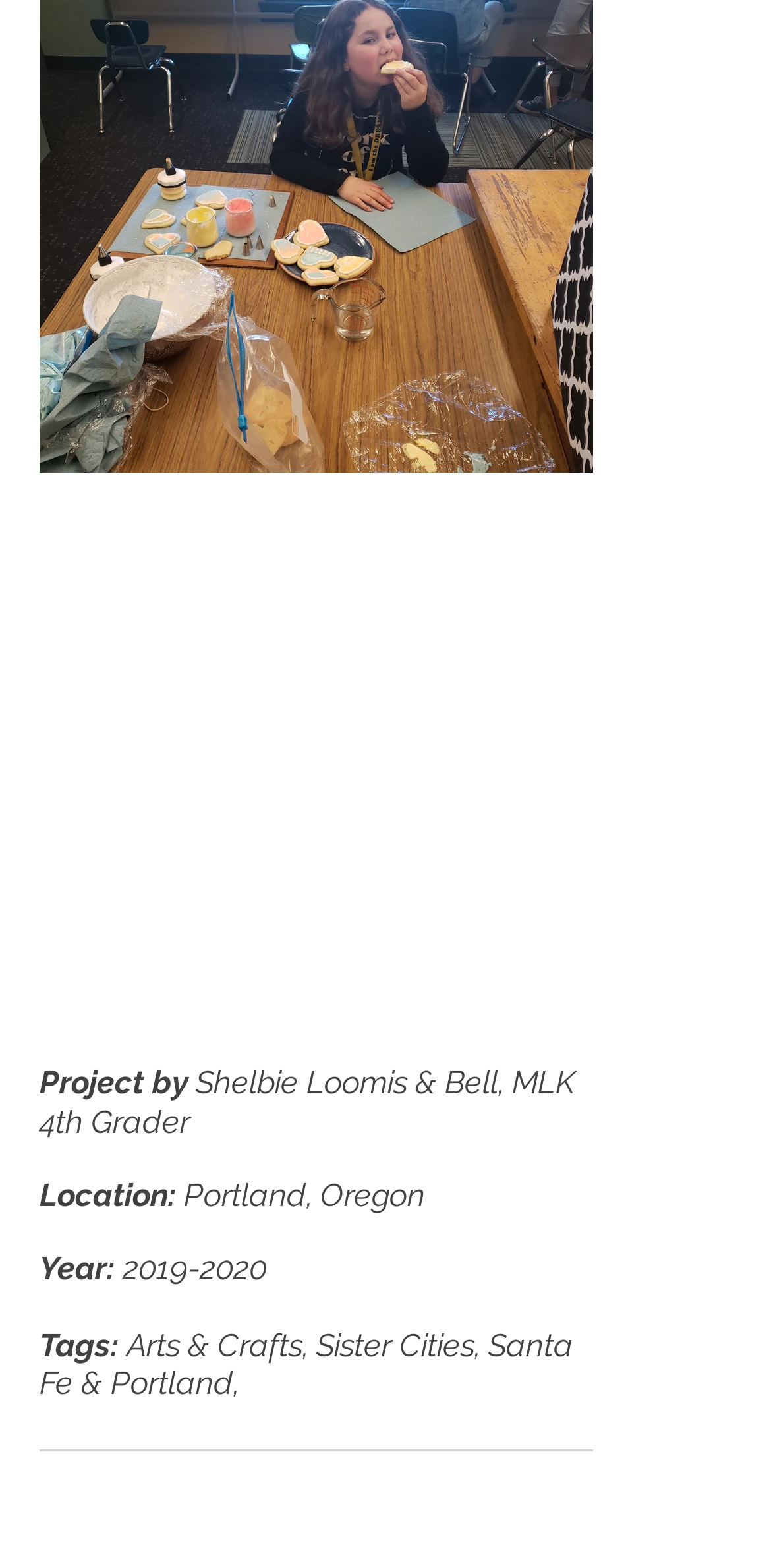Who are the creators of the project?
Please answer the question with as much detail as possible using the screenshot.

The creators of the project can be determined by looking at the heading element which mentions 'Project by Shelbie Loomis & Bell, MLK 4th Grader'.